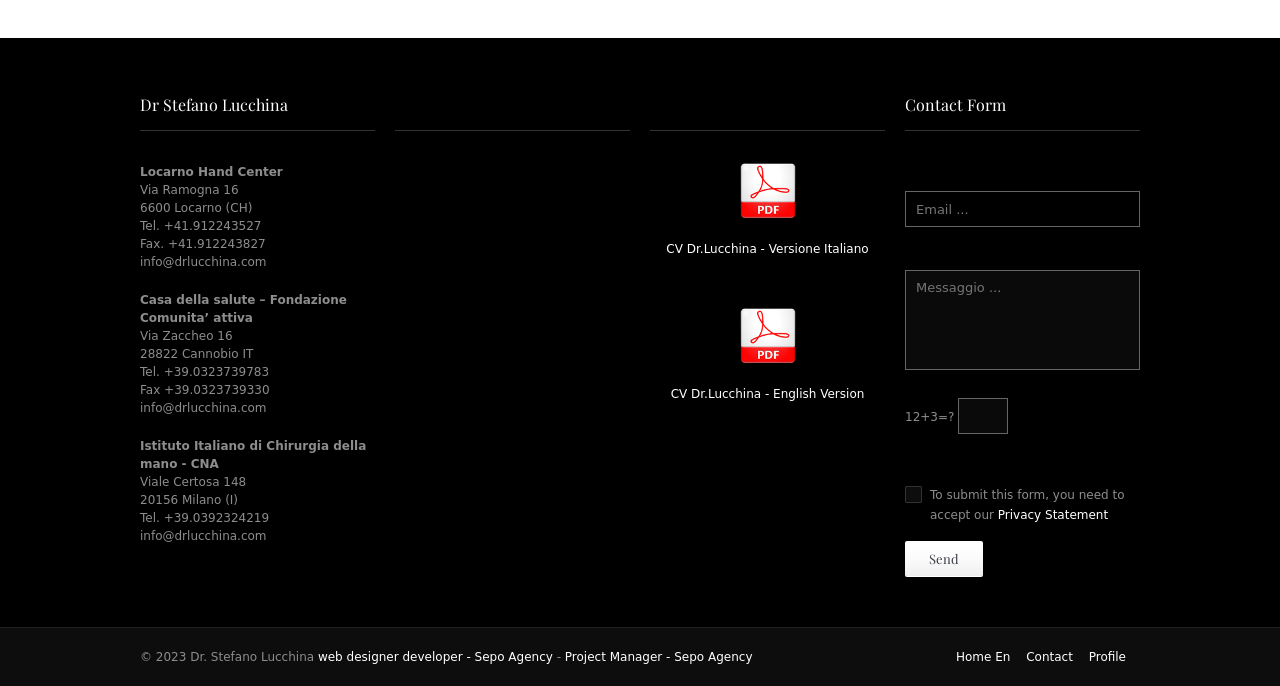Find the bounding box coordinates for the area that should be clicked to accomplish the instruction: "Go to the home page in English".

[0.747, 0.947, 0.789, 0.967]